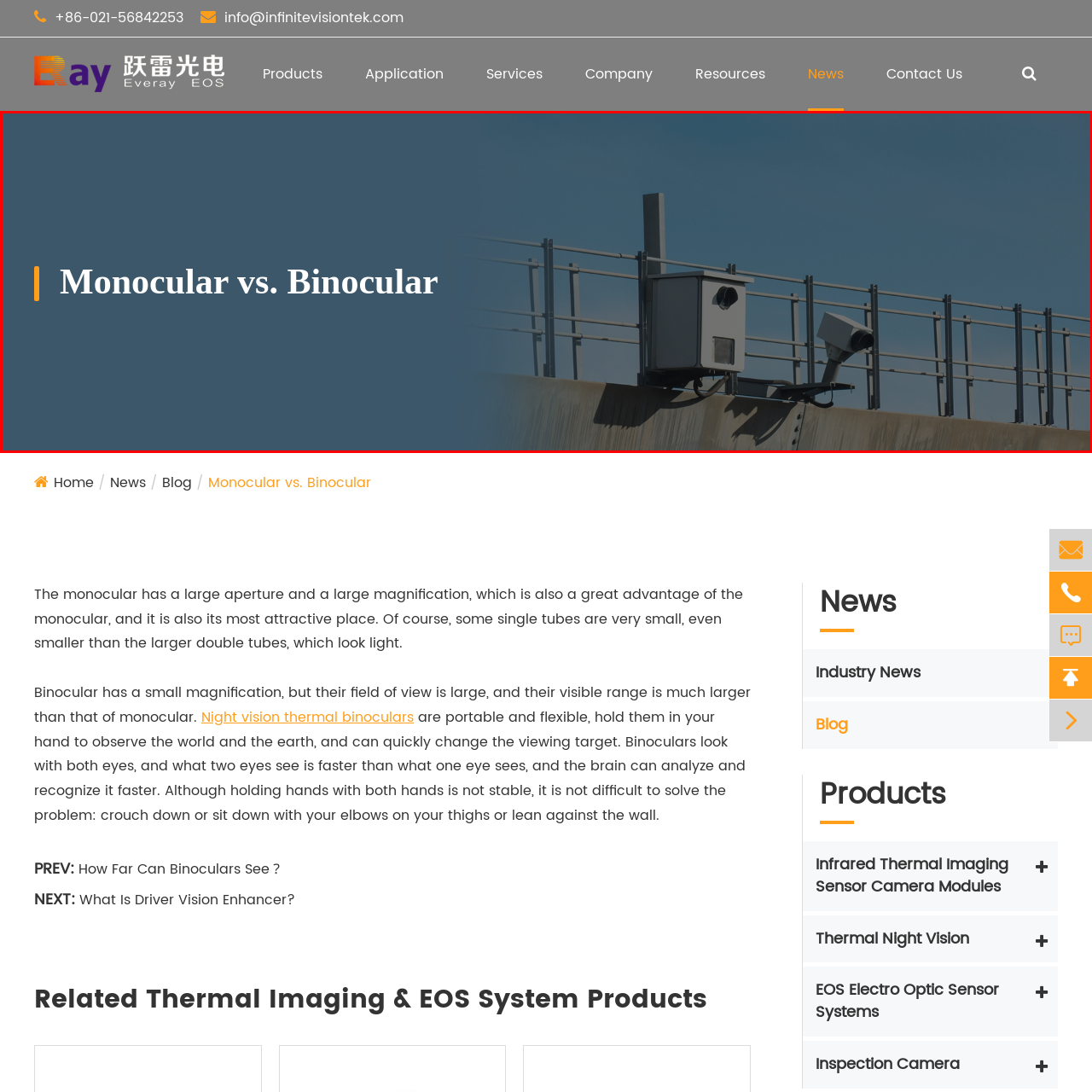Focus on the content inside the red-outlined area of the image and answer the ensuing question in detail, utilizing the information presented: Who is the content provider?

The image effectively sets the stage for an informative exploration of these optical devices, indicative of the content from Shanghai Everay Optical Electronics Technology Co., Ltd., which suggests that the content provider is Shanghai Everay Optical Electronics Technology Co., Ltd.